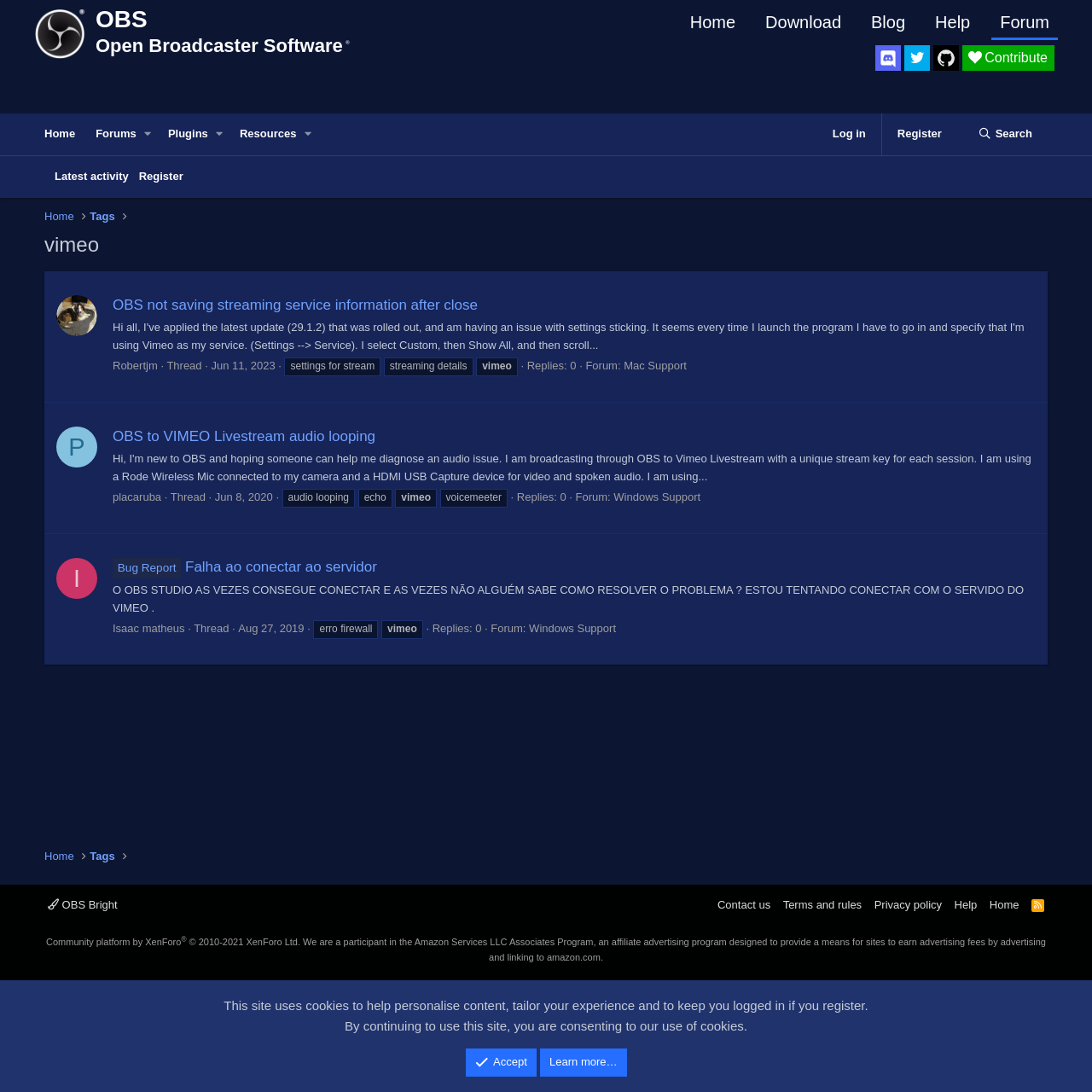How many replies does the thread 'OBS to VIMEO Livestream audio looping' have?
Refer to the image and give a detailed answer to the query.

I can see that the thread 'OBS to VIMEO Livestream audio looping' started by 'placaruba' has 0 replies, as indicated by the 'Replies: 0' text next to the thread title.